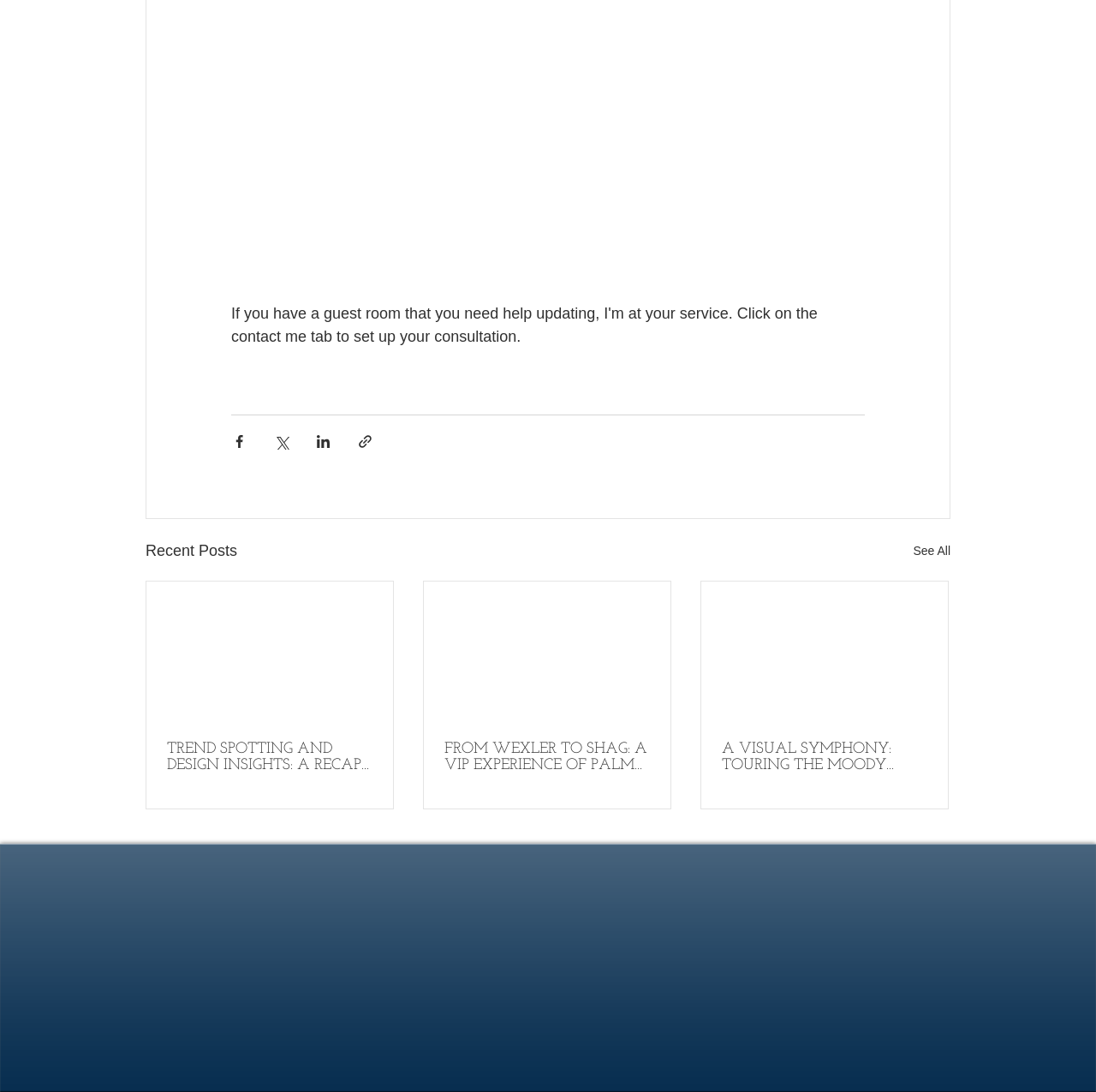Please identify the bounding box coordinates of the area that needs to be clicked to follow this instruction: "See All".

[0.833, 0.493, 0.867, 0.516]